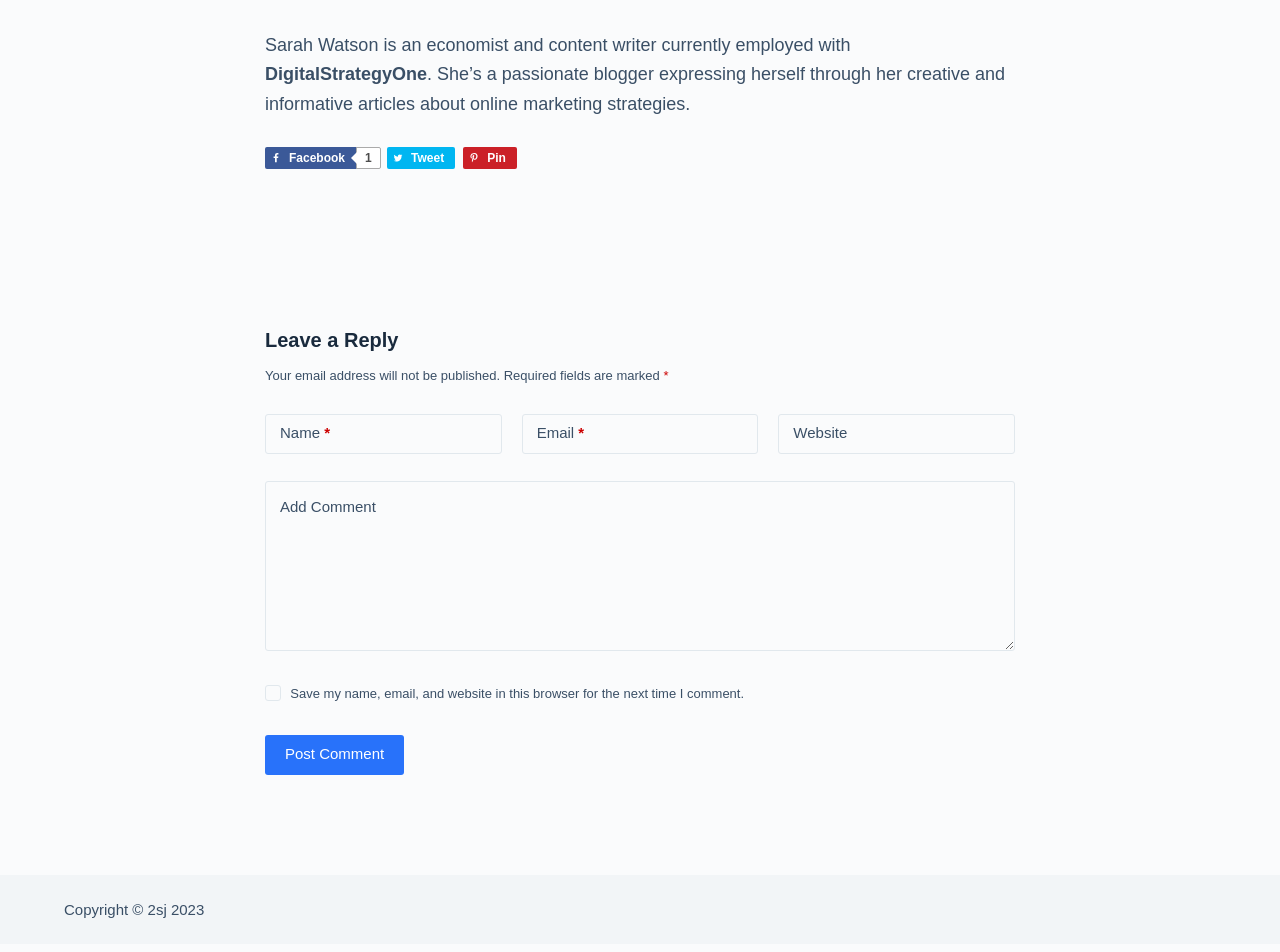Please give a one-word or short phrase response to the following question: 
What is the label of the first textbox?

Name